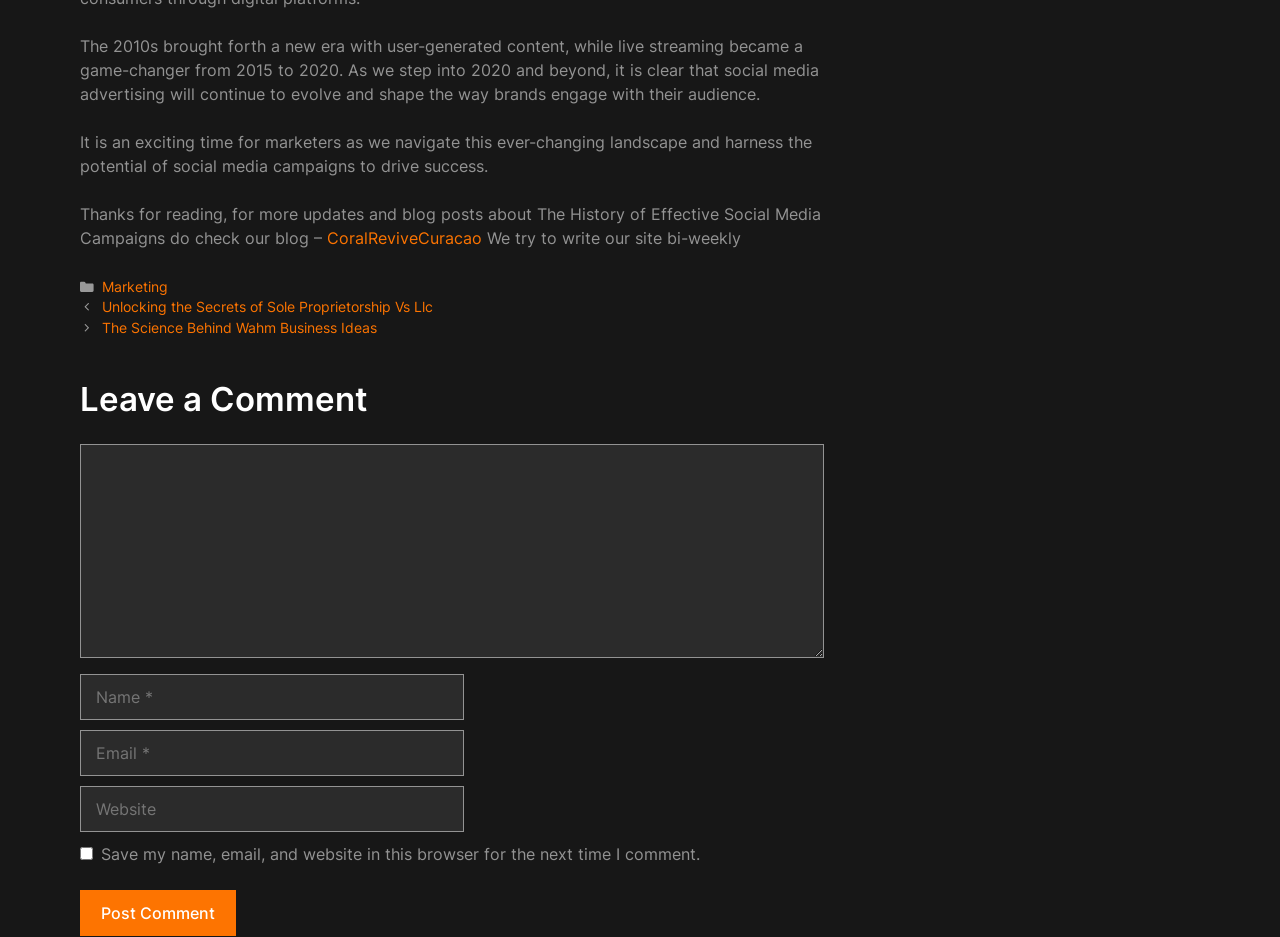Please identify the bounding box coordinates of the clickable element to fulfill the following instruction: "Click the link to view posts". The coordinates should be four float numbers between 0 and 1, i.e., [left, top, right, bottom].

[0.062, 0.317, 0.644, 0.361]